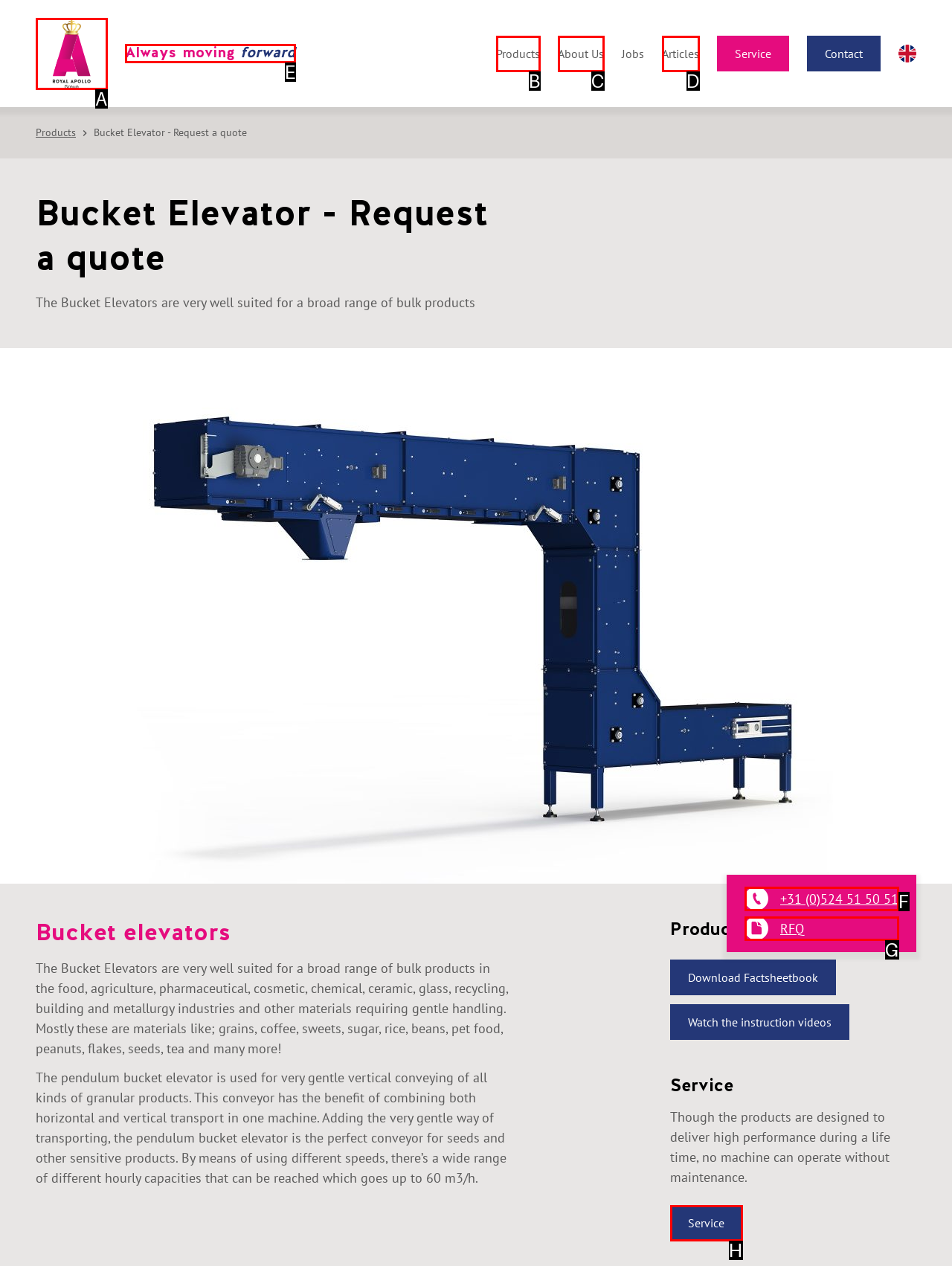Which lettered option matches the following description: +31 (0)524 51 50 51
Provide the letter of the matching option directly.

F